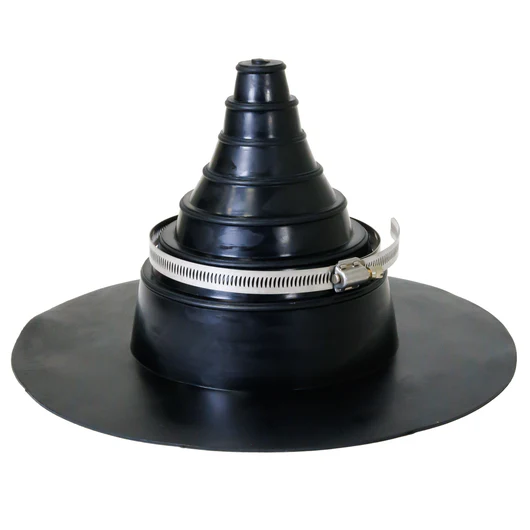What type of liners is the DuraLiner Pipe Boot particularly beneficial for?
Based on the image, answer the question with as much detail as possible.

The caption states that the product is particularly beneficial for applications involving EPDM rubber liners, making it an essential component for effective water management in ponds and similar settings.